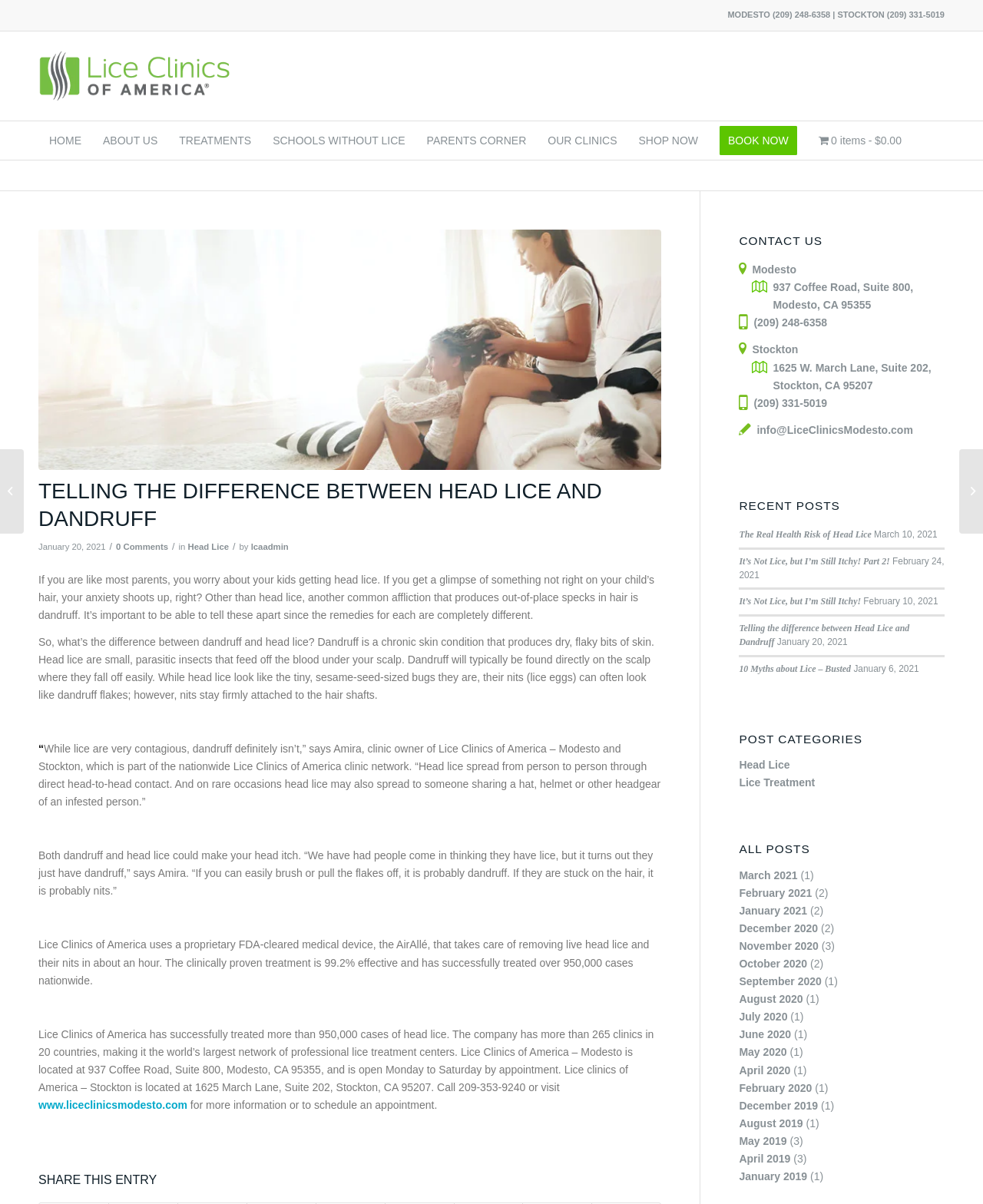Carefully examine the image and provide an in-depth answer to the question: What is the address of the Stockton clinic?

The address of the Stockton clinic can be found in the 'CONTACT US' section of the webpage, which lists the addresses and phone numbers of the Modesto and Stockton clinics.